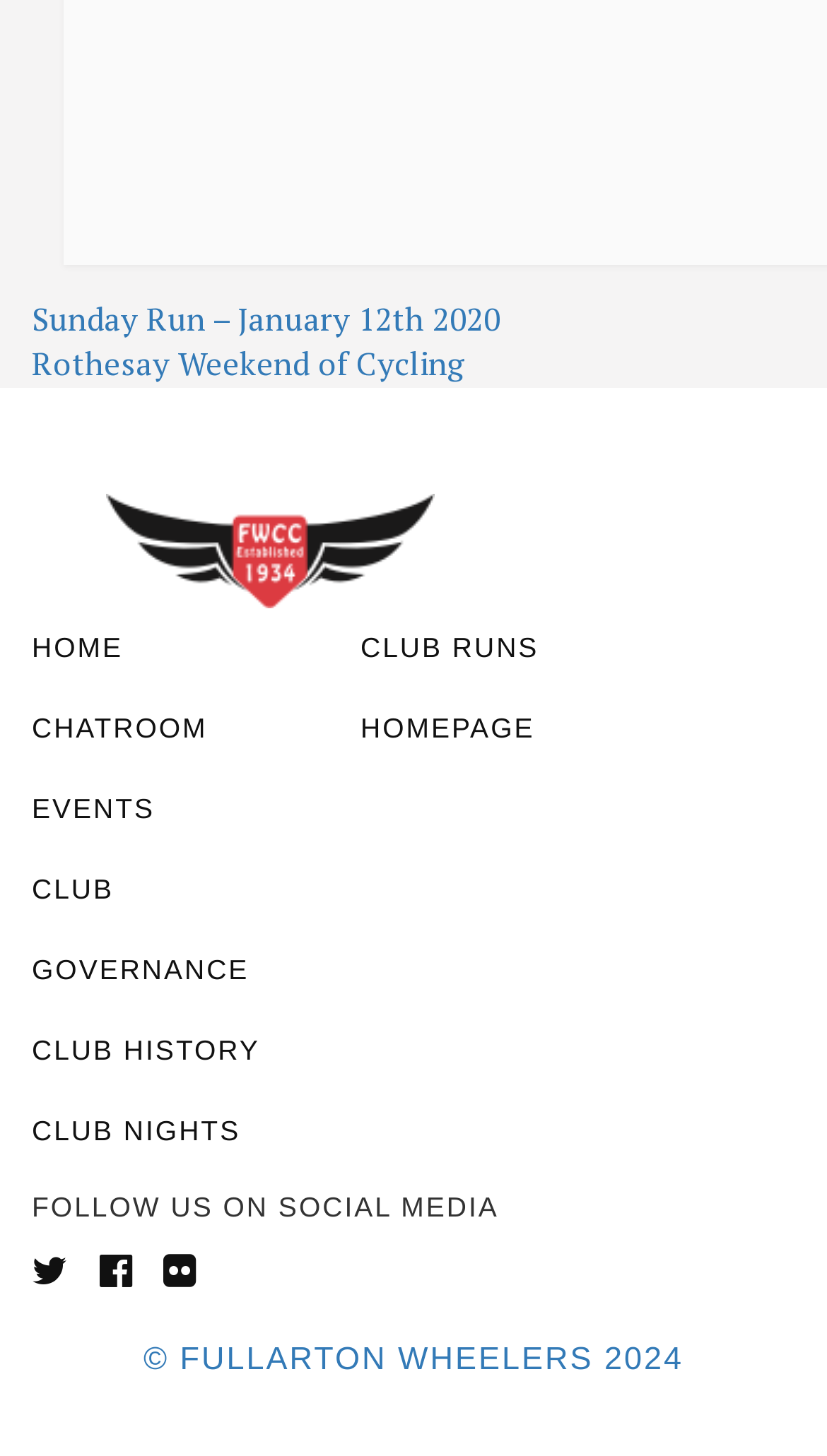Review the image closely and give a comprehensive answer to the question: What is the last menu item?

The last menu item is 'CLUB RUNS', which is a link at the bottom of the menu list on the left side of the page.